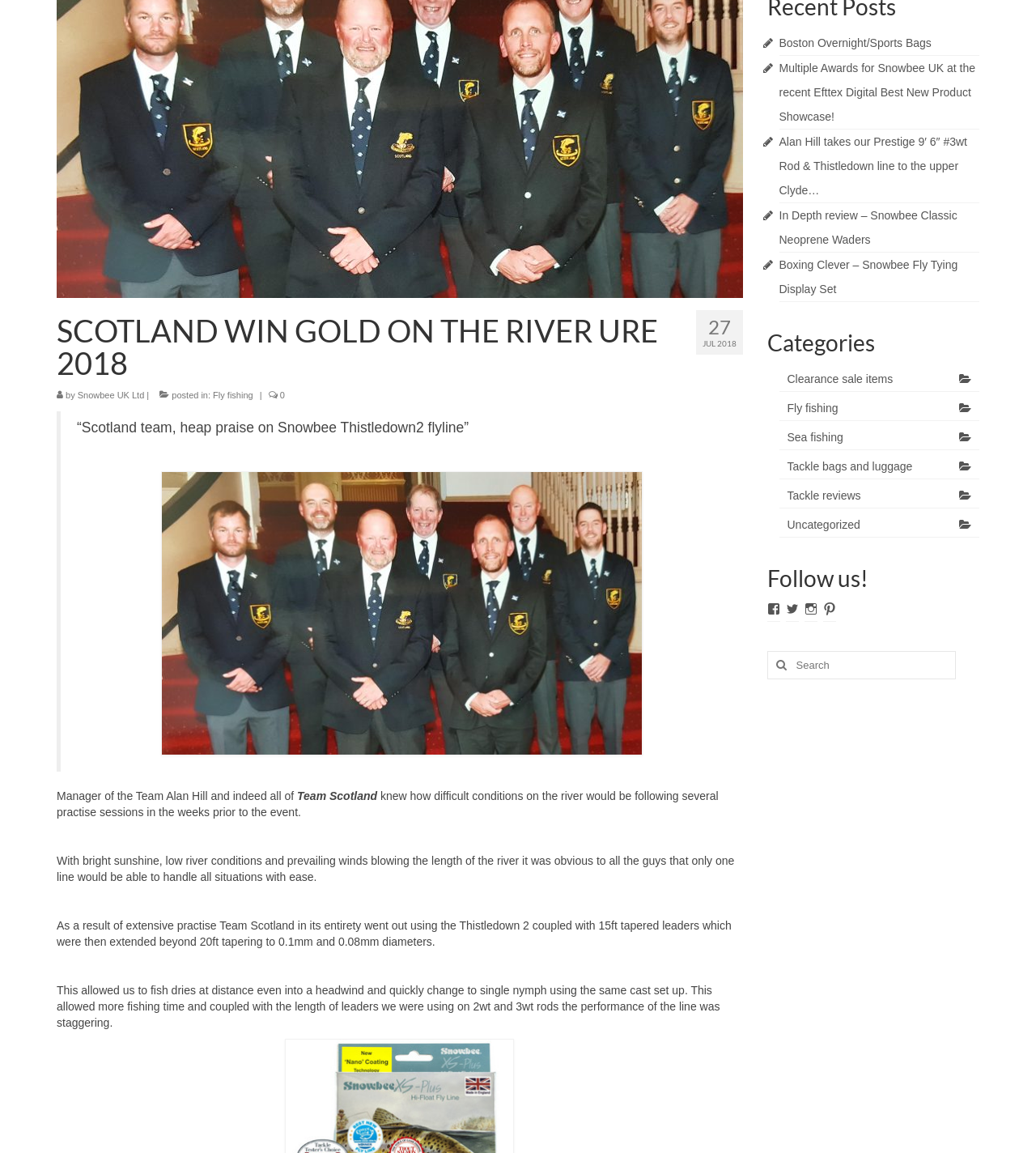Determine the bounding box coordinates in the format (top-left x, top-left y, bottom-right x, bottom-right y). Ensure all values are floating point numbers between 0 and 1. Identify the bounding box of the UI element described by: Uncategorized

[0.752, 0.445, 0.945, 0.466]